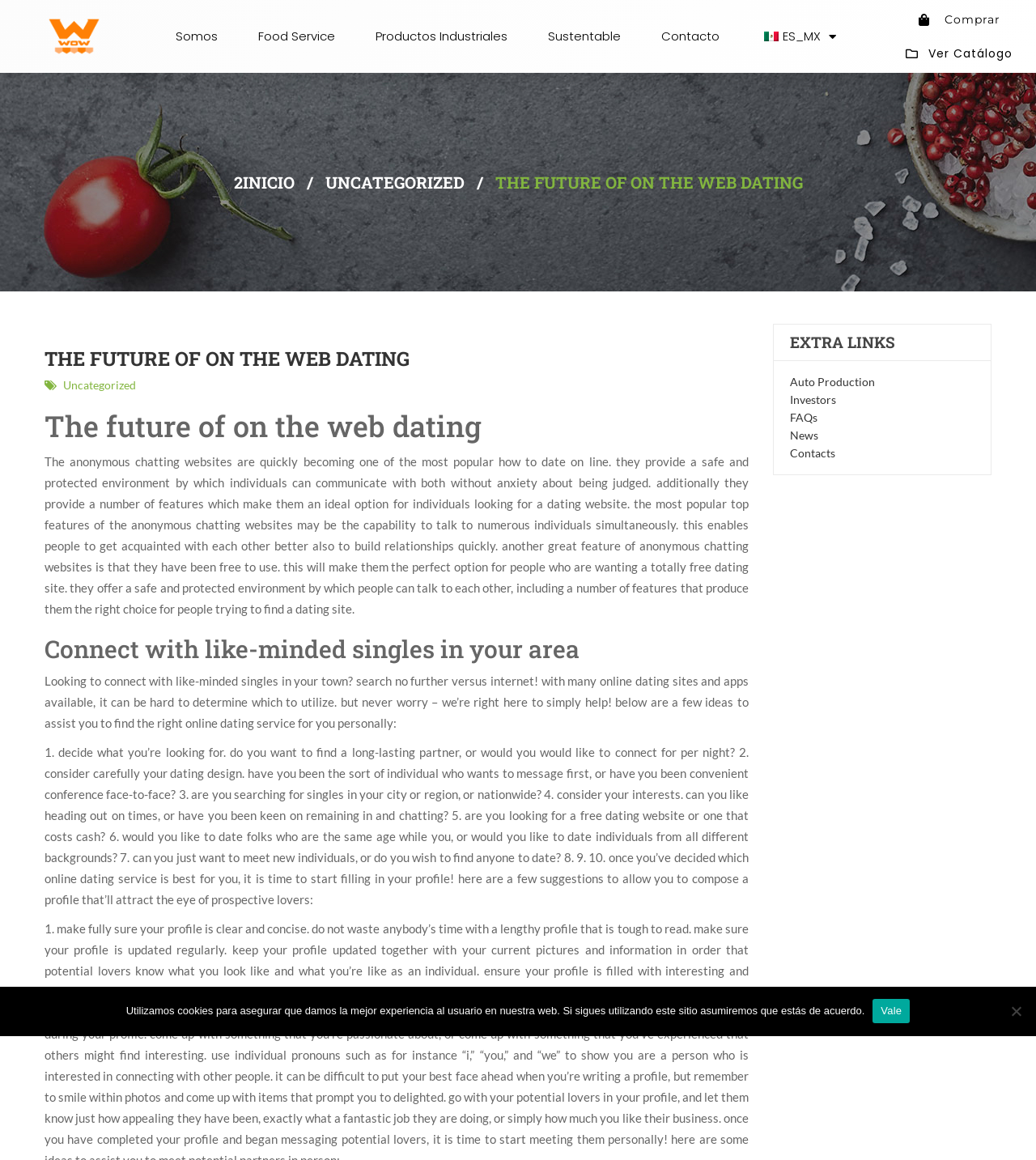Determine the bounding box for the UI element as described: "Productos Industriales". The coordinates should be represented as four float numbers between 0 and 1, formatted as [left, top, right, bottom].

[0.363, 0.021, 0.49, 0.042]